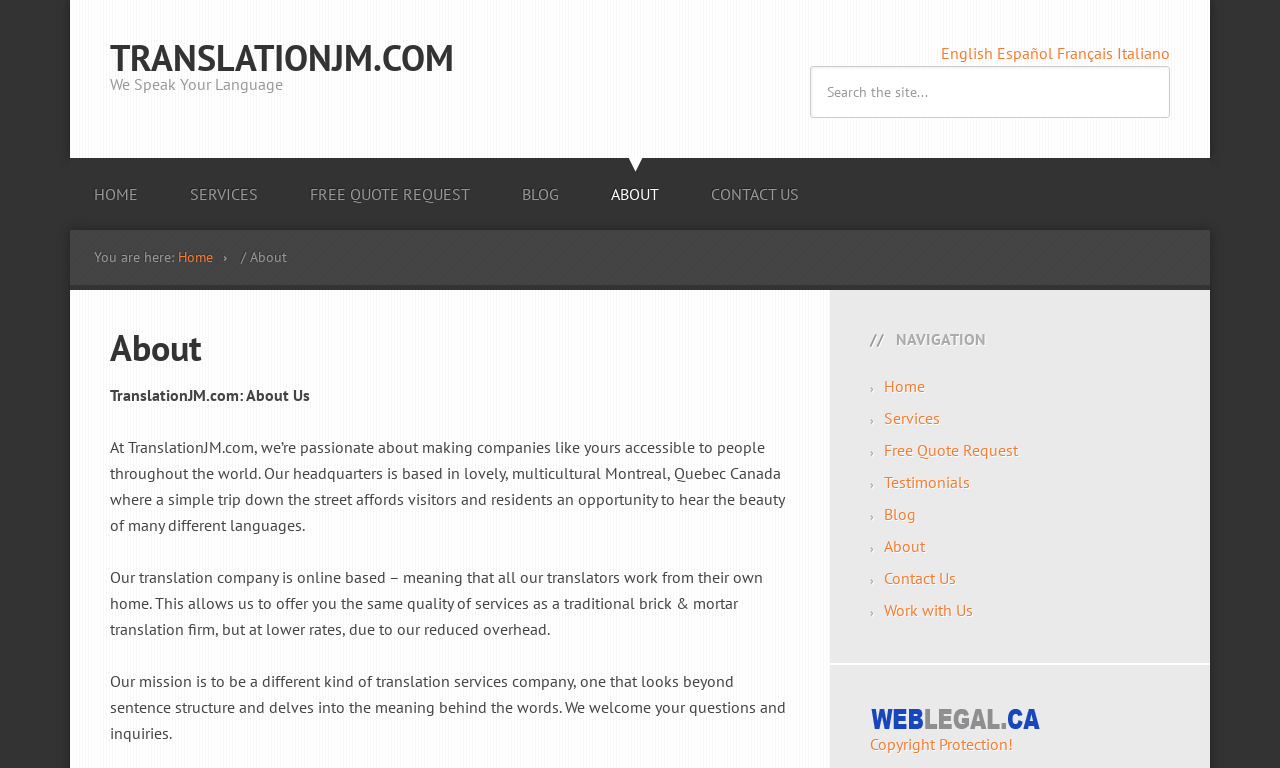Explain the features and main sections of the webpage comprehensively.

The webpage is about TranslationJM.com, a language services company based in Montreal, Canada. At the top left, there is a link to the company's homepage, followed by a static text "We Speak Your Language". On the top right, there are links to switch the language to English, Español, Français, or Italiano. Next to these language links, there is a search bar with a search button.

Below the language links and search bar, there is a main navigation menu with links to Home, Services, Free Quote Request, Blog, About, and Contact Us. 

On the left side of the page, there is a breadcrumb trail indicating the current page, "About", with links to the Home page and the previous page. 

The main content of the page is divided into sections. The first section has a heading "About" and a subheading "TranslationJM.com: About Us". The text below describes the company's mission and values, highlighting their passion for making companies accessible to people worldwide. 

The next section describes the company's online-based translation services, explaining how they can offer lower rates due to reduced overhead. 

The final section of the main content has a heading "Our mission" and describes the company's goal of being a different kind of translation services company that delves into the meaning behind the words.

On the right side of the page, there is a secondary navigation menu with links to various pages, including Home, Services, Free Quote Request, Testimonials, Blog, About, Contact Us, and Work with Us. 

At the bottom of the page, there is a link to an image, followed by a link to "Copyright Protection!".